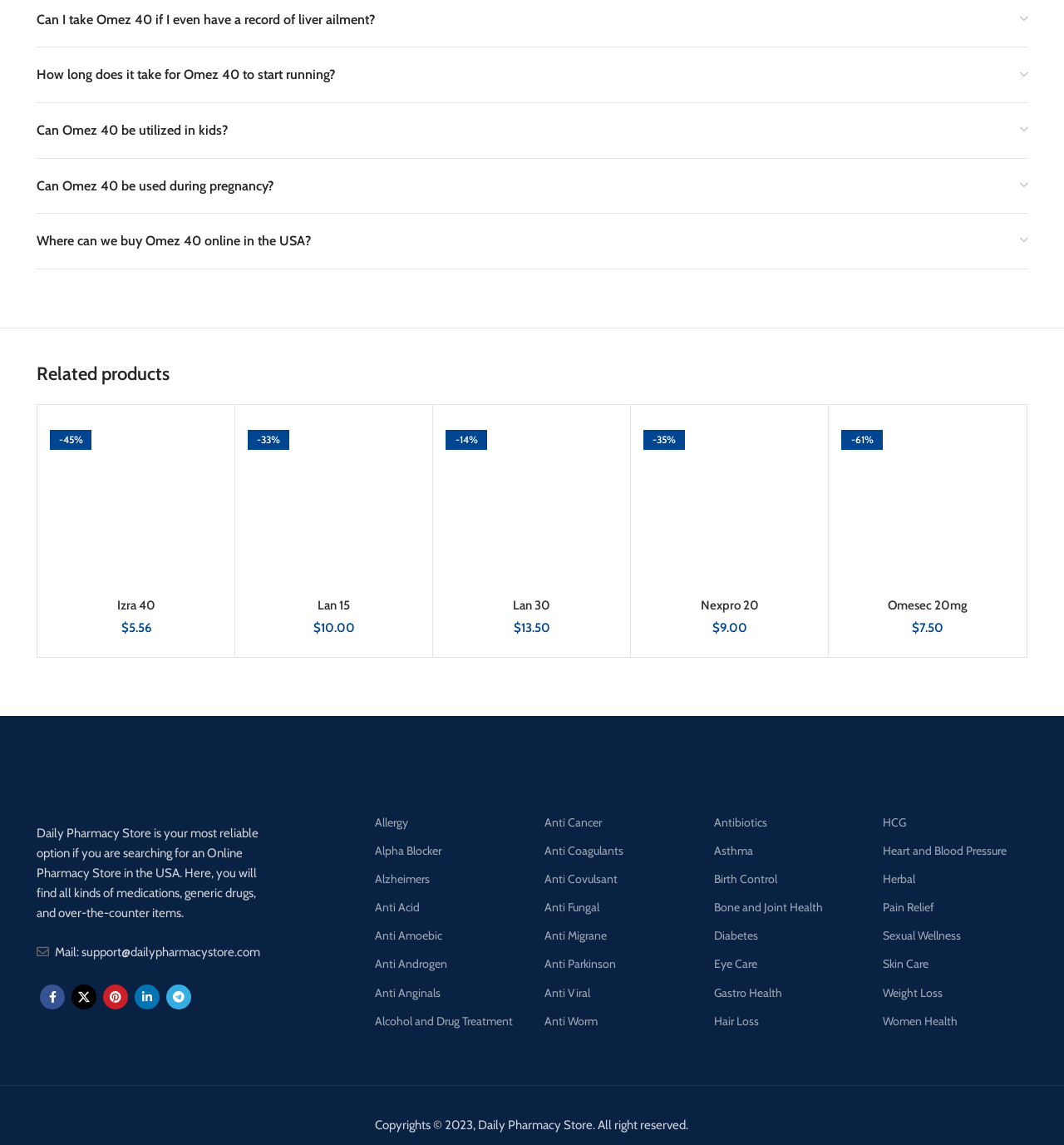Please identify the bounding box coordinates of the element's region that needs to be clicked to fulfill the following instruction: "Browse the 'Anti Cancer' category". The bounding box coordinates should consist of four float numbers between 0 and 1, i.e., [left, top, right, bottom].

[0.512, 0.706, 0.647, 0.73]